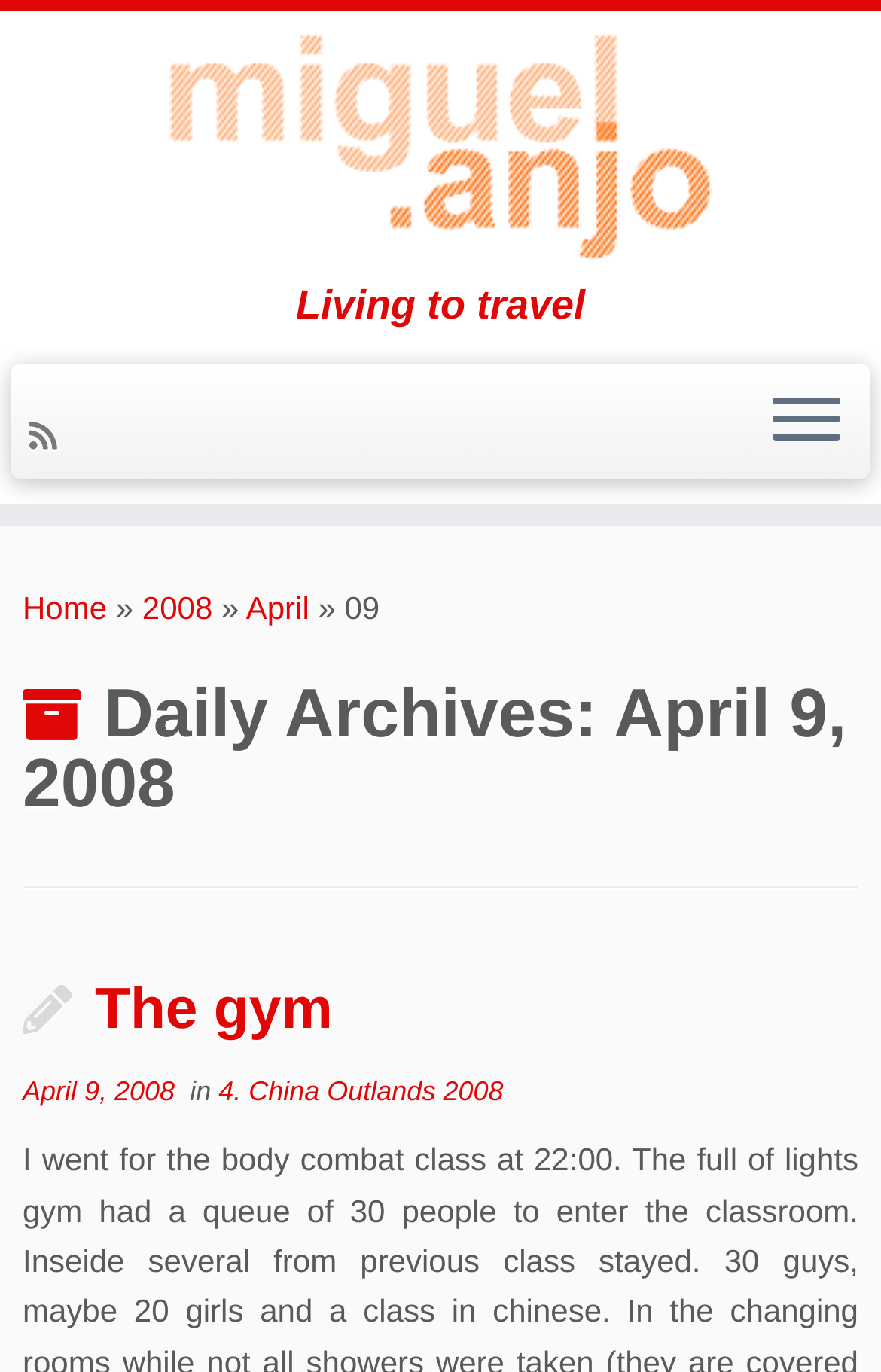Extract the bounding box coordinates of the UI element described by: "April 9, 2008". The coordinates should include four float numbers ranging from 0 to 1, e.g., [left, top, right, bottom].

[0.026, 0.783, 0.198, 0.806]